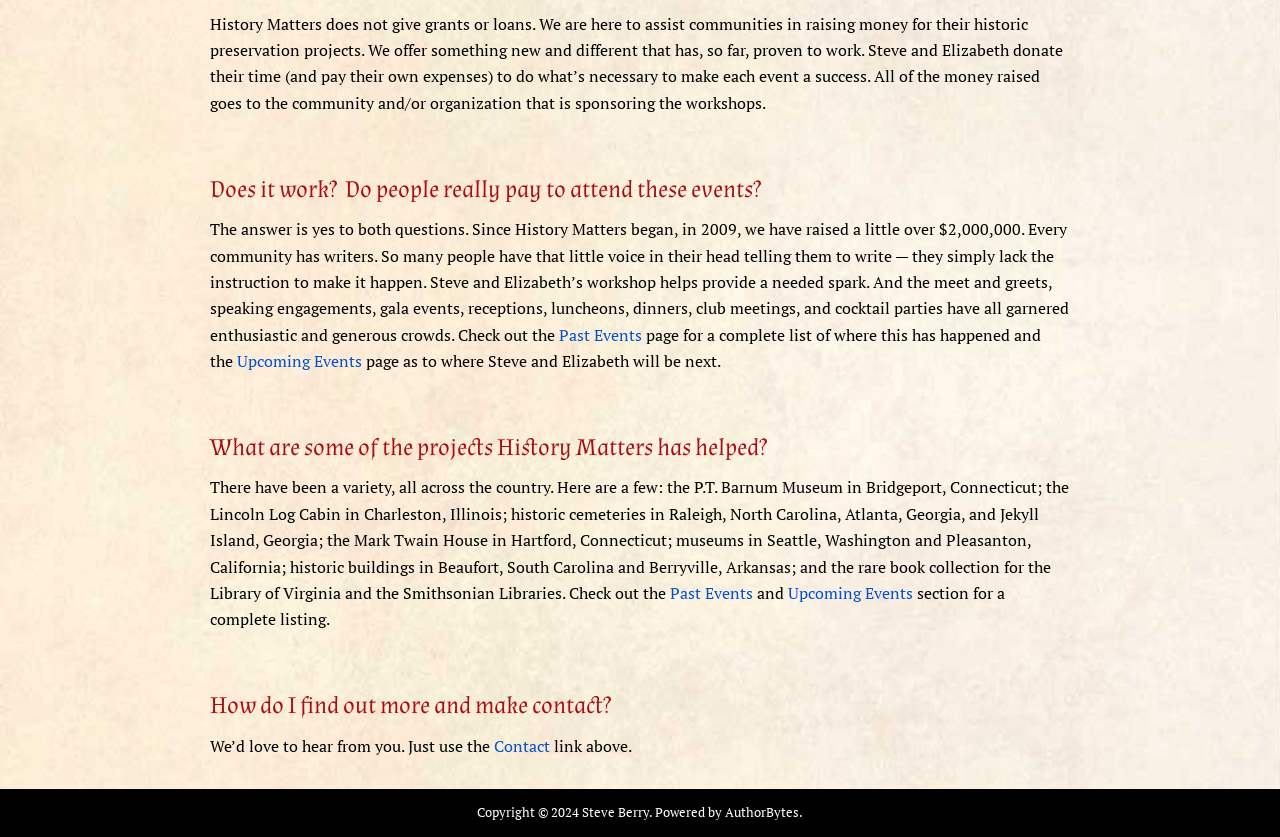From the webpage screenshot, predict the bounding box coordinates (top-left x, top-left y, bottom-right x, bottom-right y) for the UI element described here: Upcoming Events

[0.185, 0.418, 0.283, 0.445]